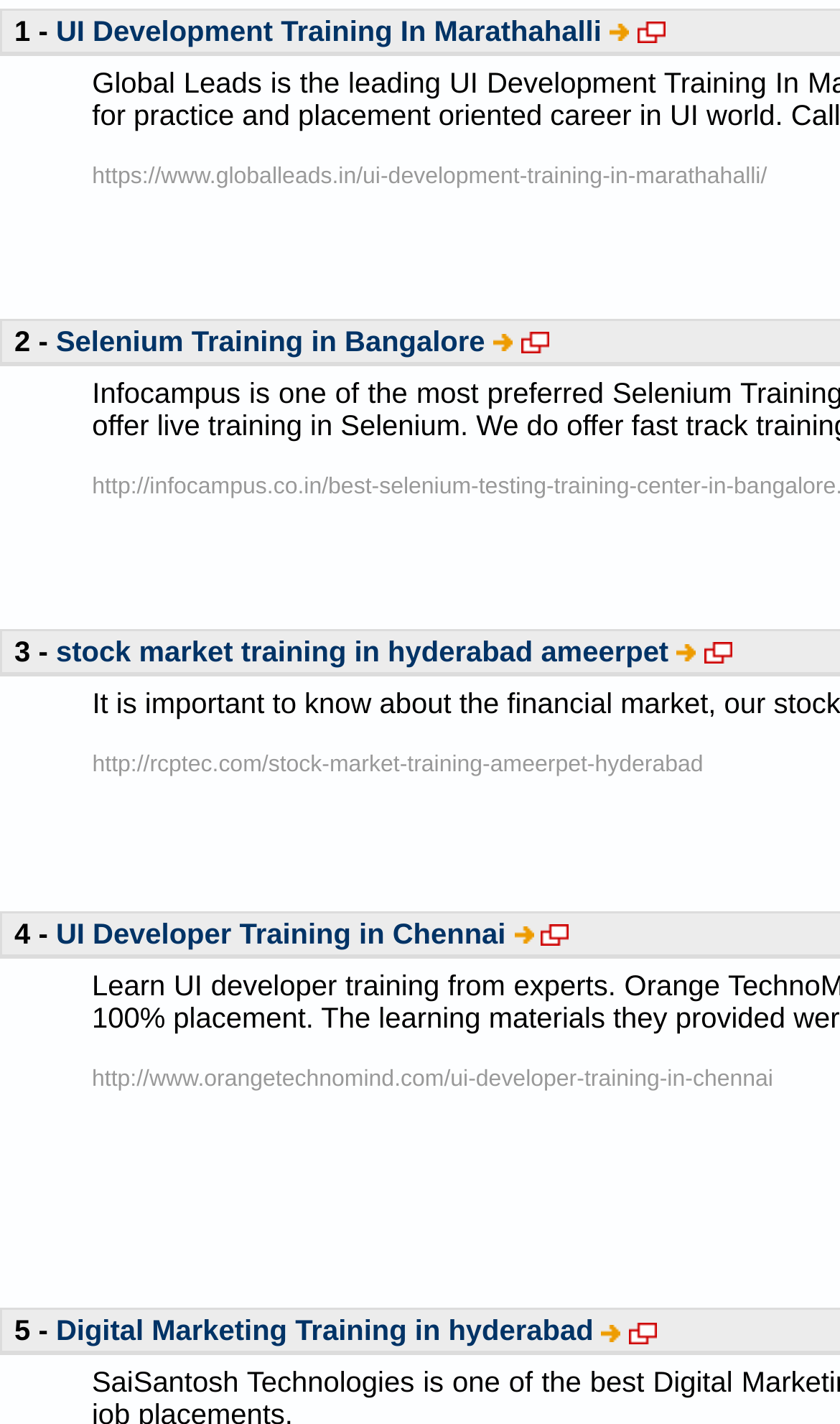Given the element description, predict the bounding box coordinates in the format (top-left x, top-left y, bottom-right x, bottom-right y). Make sure all values are between 0 and 1. Here is the element description: http://rcptec.com/stock-market-training-ameerpet-hyderabad

[0.11, 0.523, 0.837, 0.546]